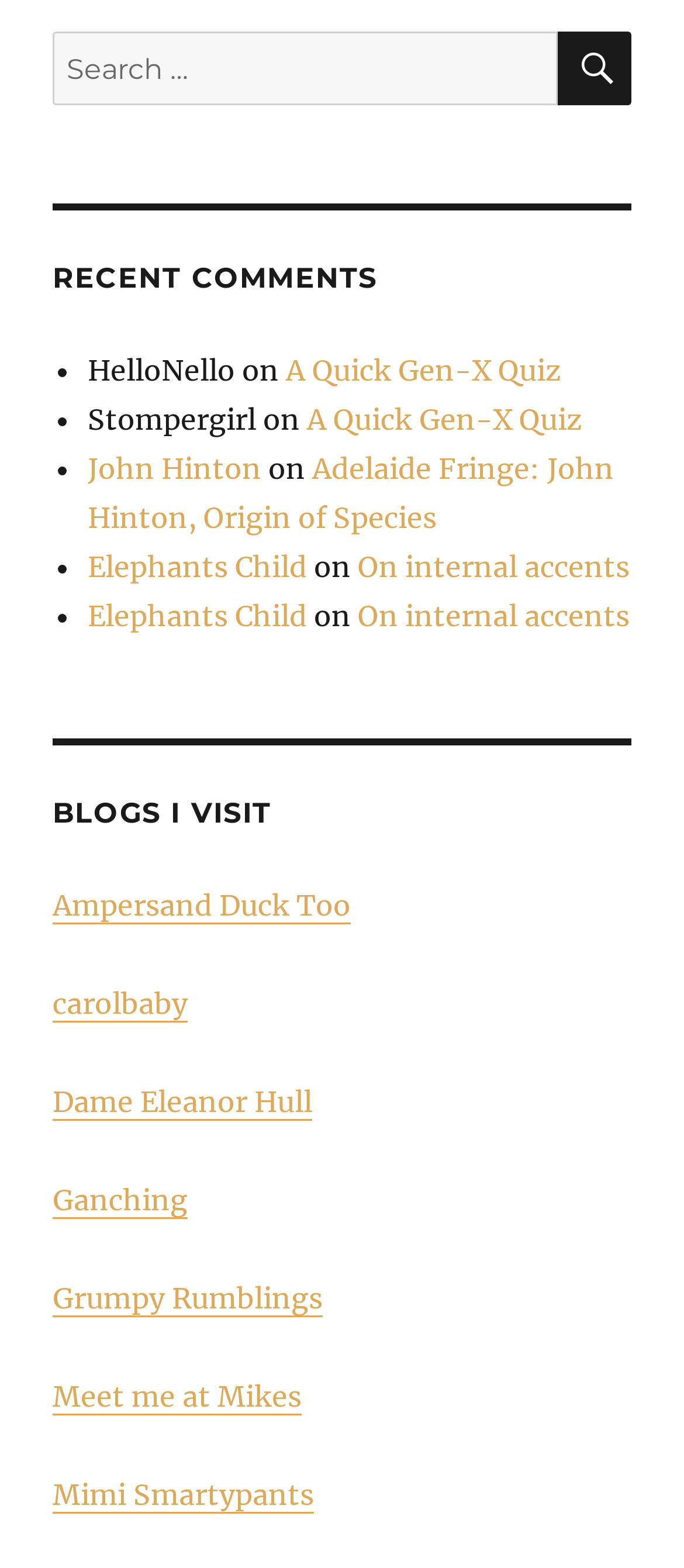What is the format of the recent comments?
Provide a detailed answer to the question using information from the image.

The recent comments are listed in a format where the username is followed by 'on' and then the link to the comment, indicating that the format is 'Username on link'.